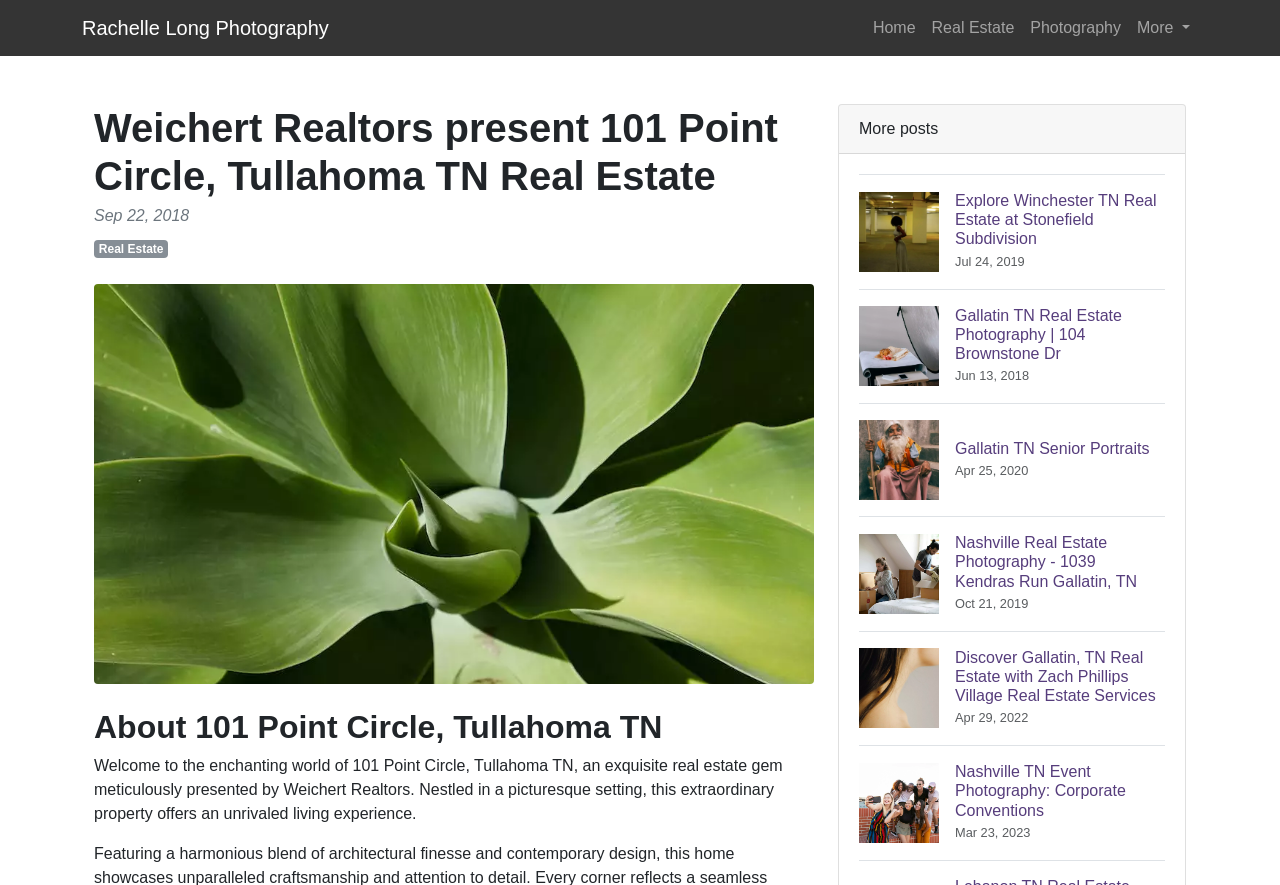Please identify the bounding box coordinates of the region to click in order to complete the given instruction: "Click on 'Rachelle Long Photography'". The coordinates should be four float numbers between 0 and 1, i.e., [left, top, right, bottom].

[0.064, 0.009, 0.257, 0.054]